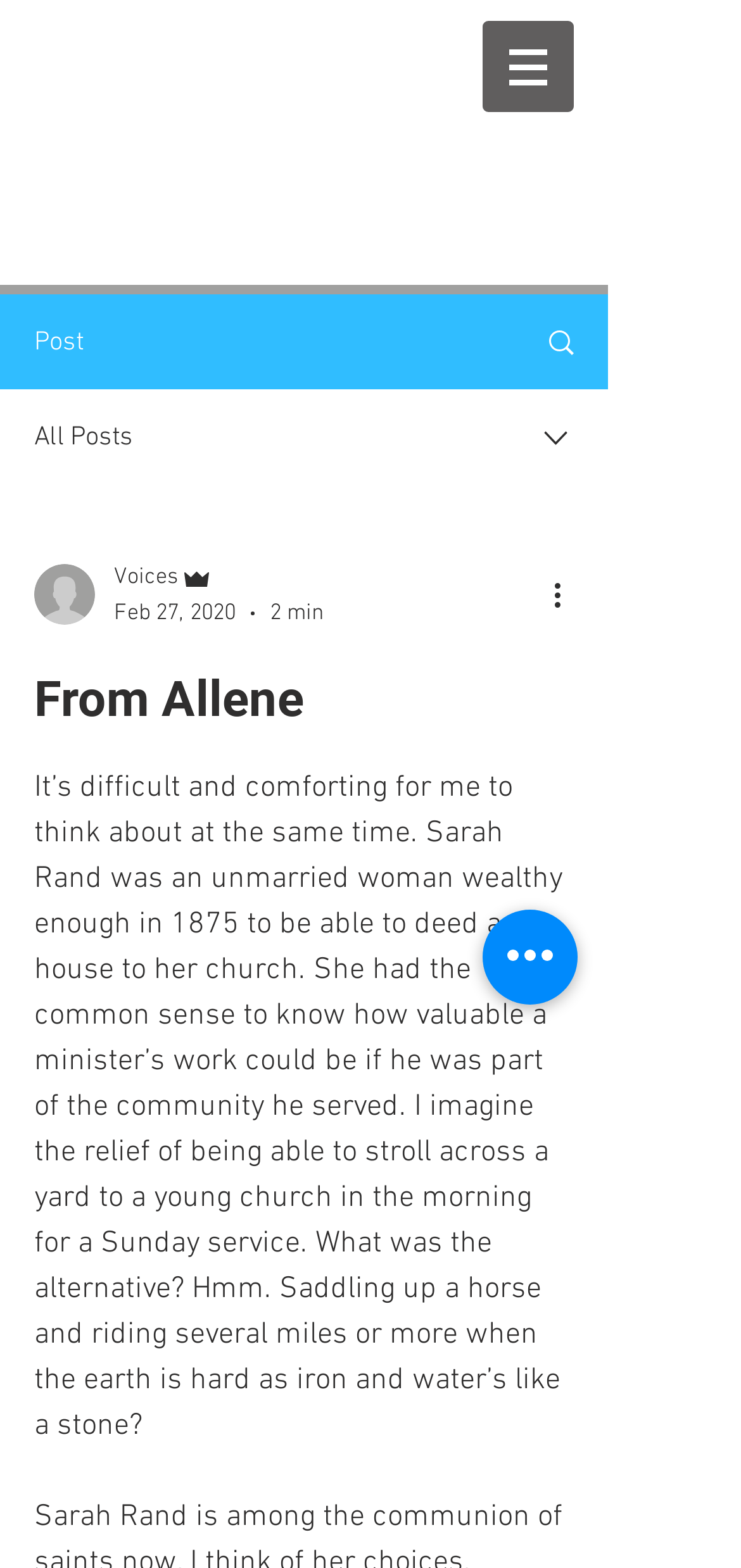What is the date of the post?
Look at the image and provide a detailed response to the question.

The date of the post can be found in the generic element 'Feb 27, 2020' which is located below the author's picture, indicating that the post was published on February 27, 2020.